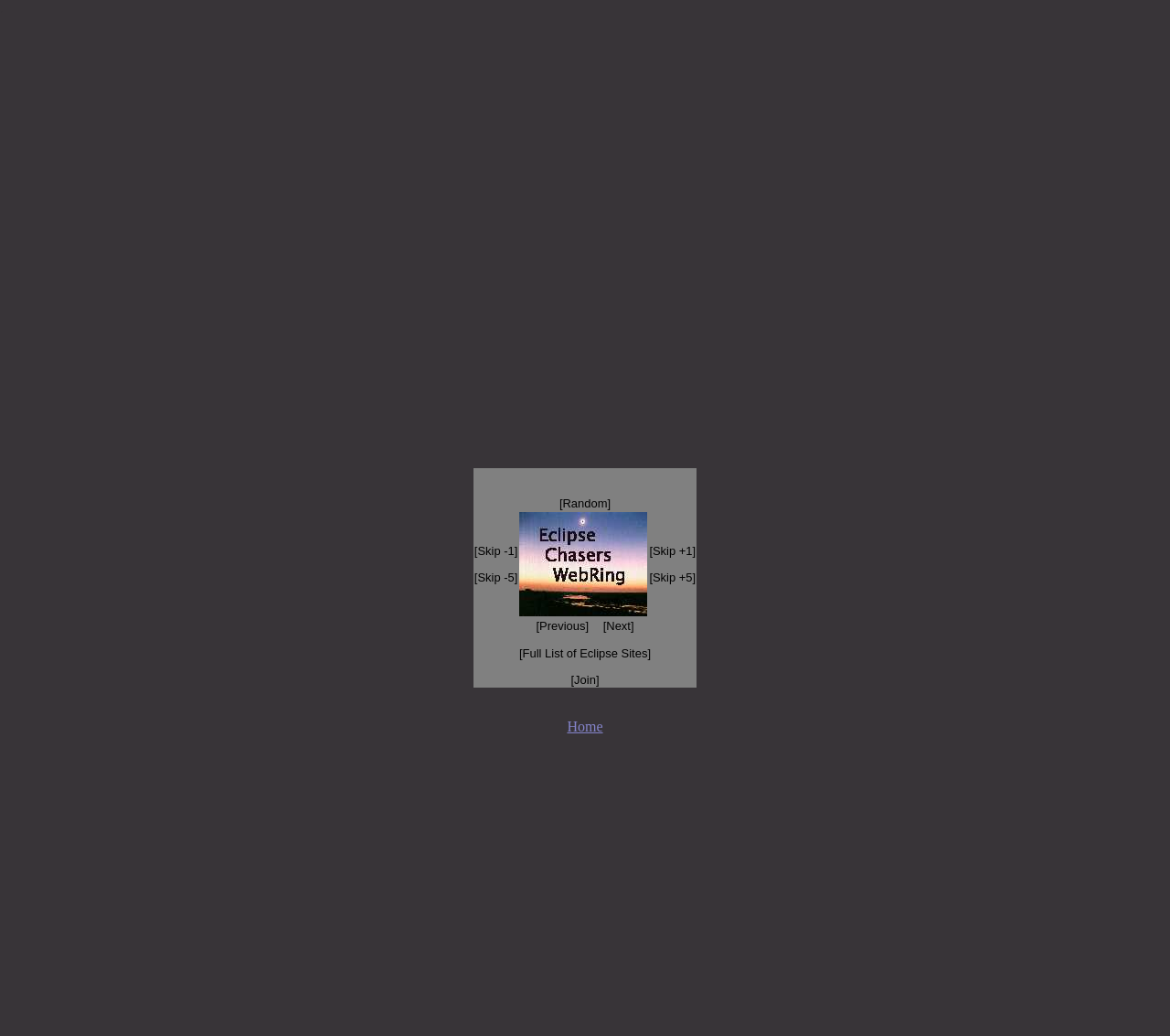Please determine the bounding box coordinates of the element to click in order to execute the following instruction: "skip -1". The coordinates should be four float numbers between 0 and 1, specified as [left, top, right, bottom].

[0.405, 0.525, 0.442, 0.538]